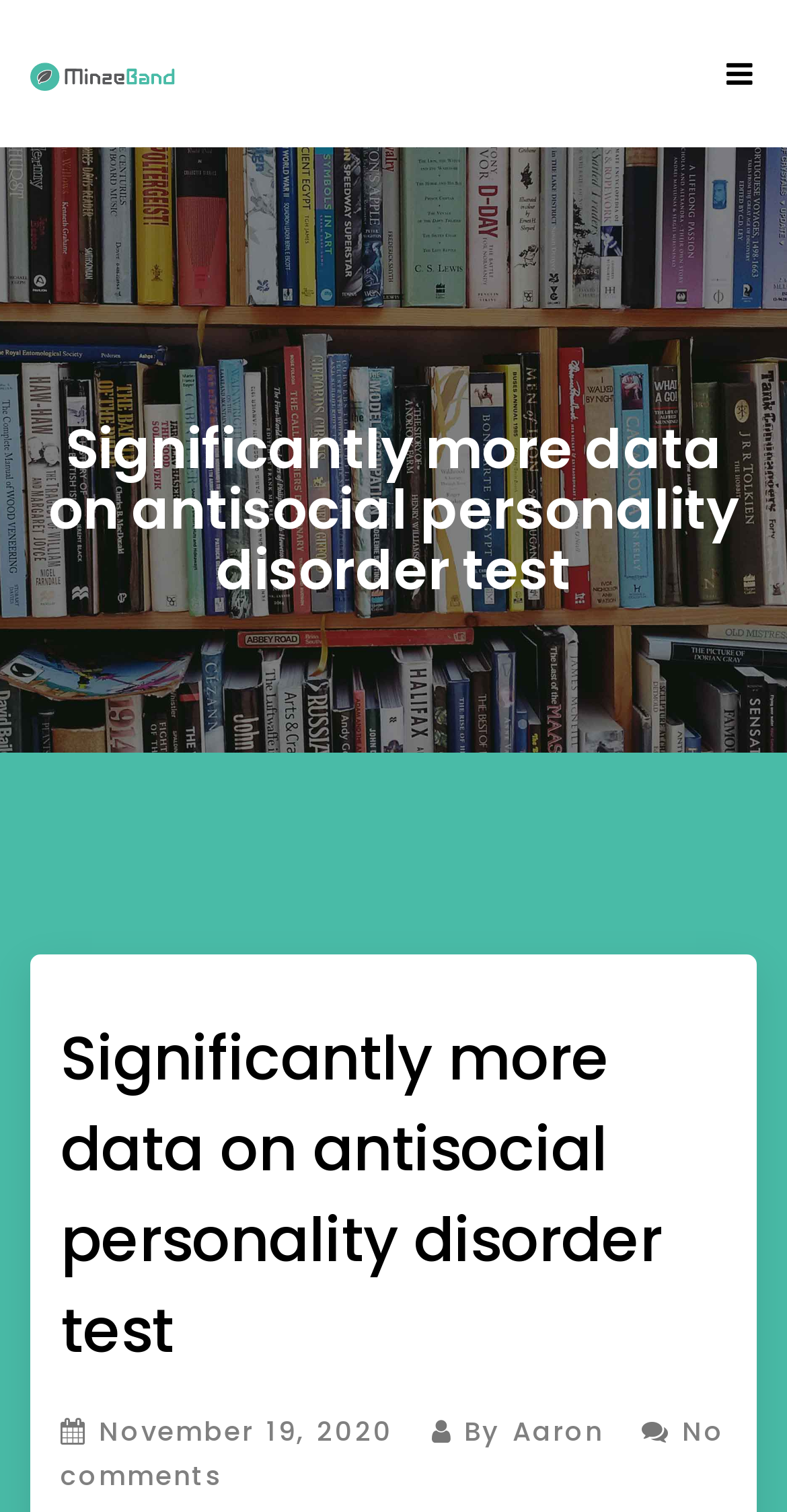Using the provided element description: "No comments", identify the bounding box coordinates. The coordinates should be four floats between 0 and 1 in the order [left, top, right, bottom].

[0.077, 0.935, 0.921, 0.989]